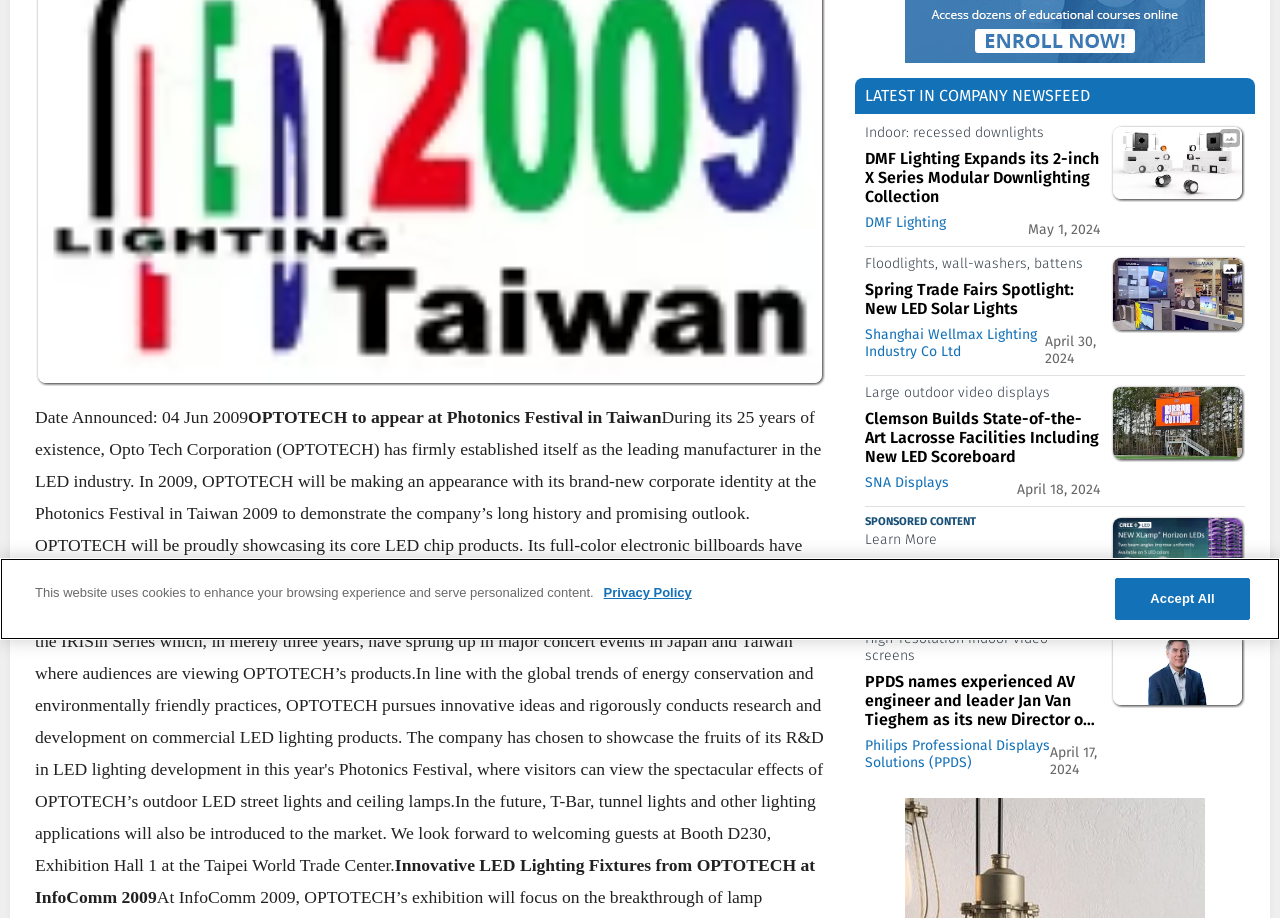Given the webpage screenshot, identify the bounding box of the UI element that matches this description: "Advertise".

[0.0, 0.343, 0.025, 0.38]